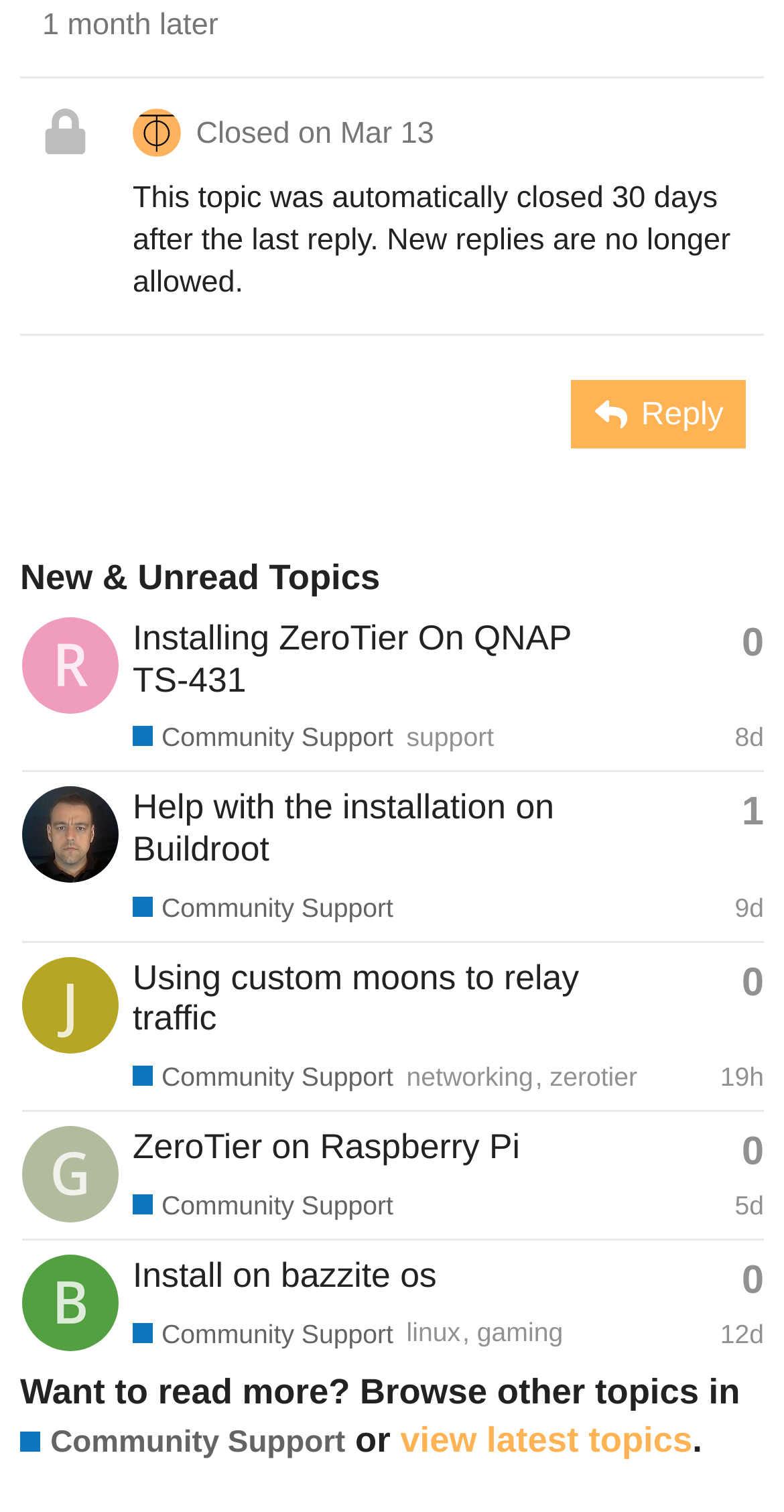Could you locate the bounding box coordinates for the section that should be clicked to accomplish this task: "View the topic 'Installing ZeroTier On QNAP TS-431'".

[0.169, 0.408, 0.729, 0.462]